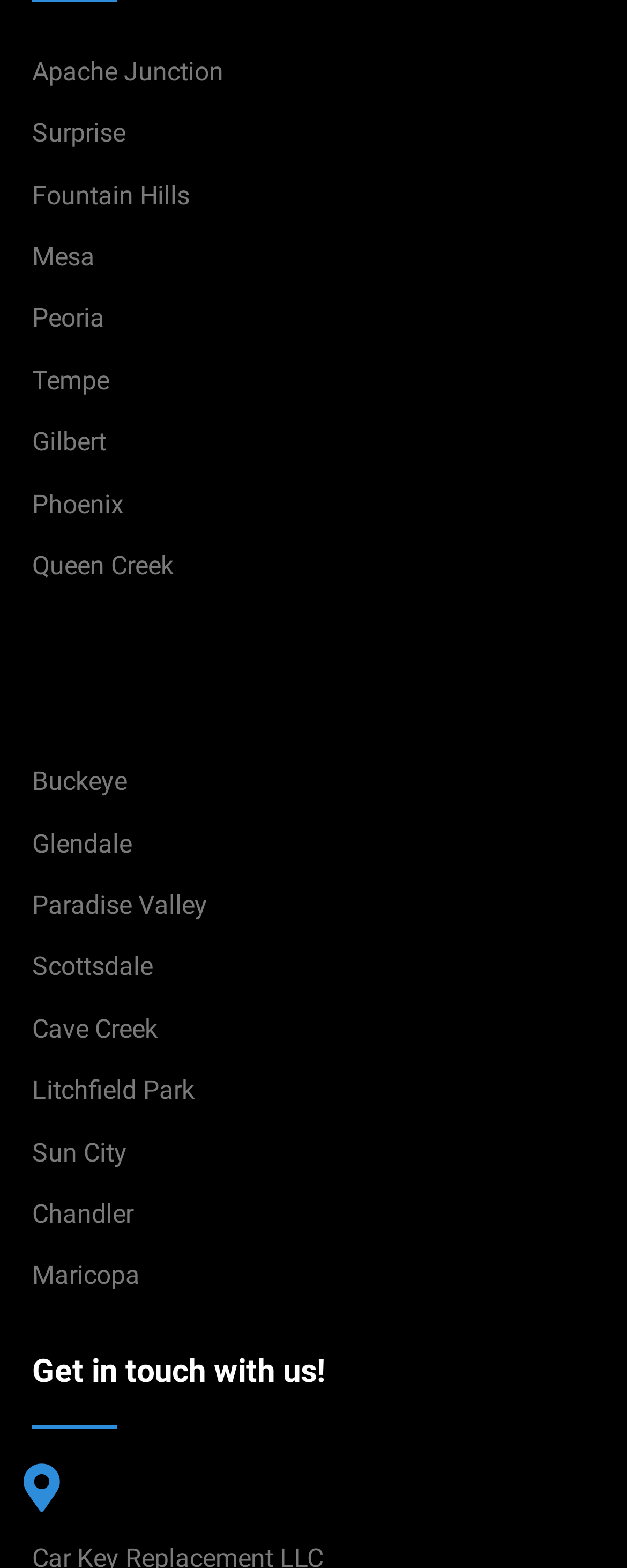Please identify the bounding box coordinates of the clickable area that will allow you to execute the instruction: "contact us".

[0.051, 0.862, 0.949, 0.886]